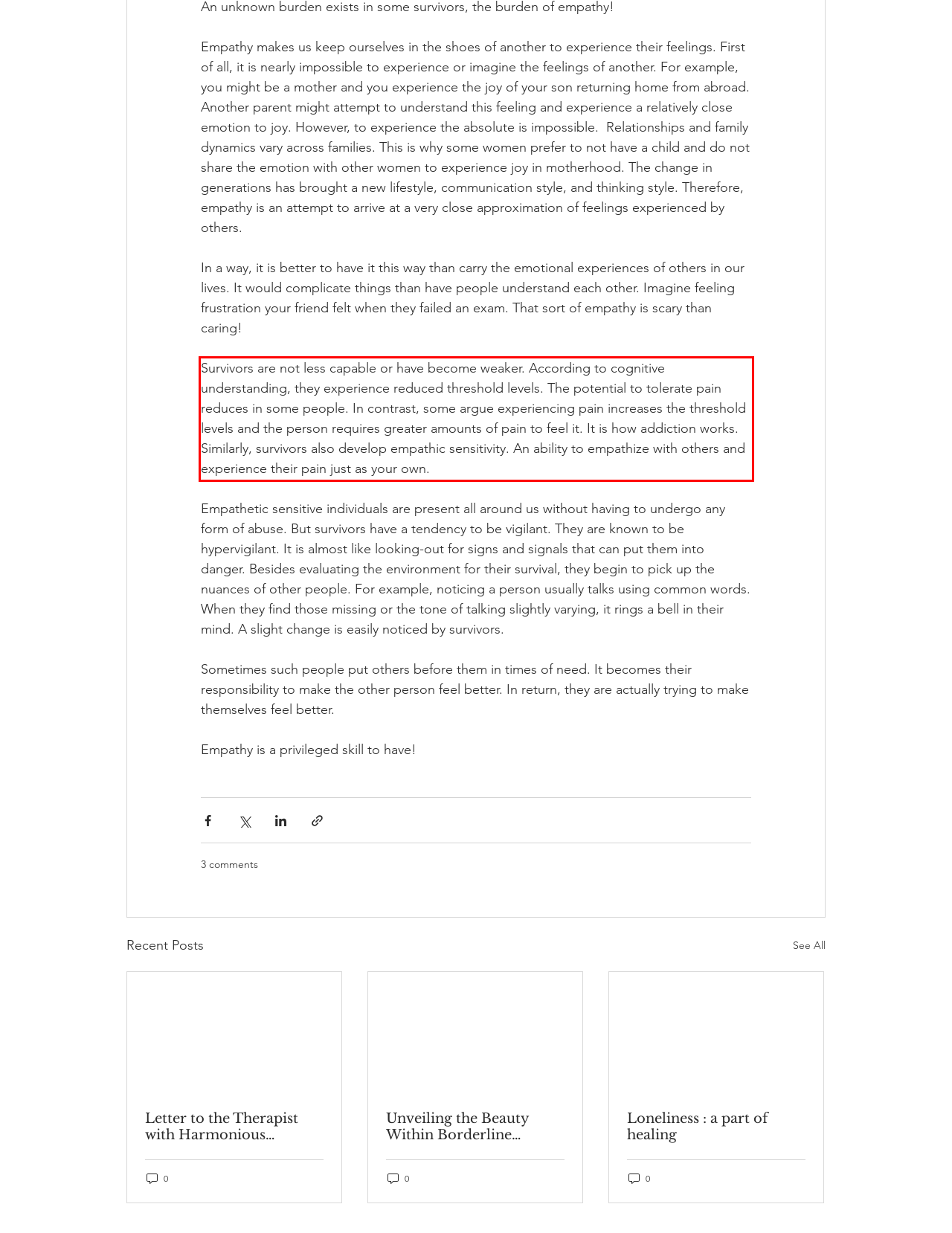Given a webpage screenshot with a red bounding box, perform OCR to read and deliver the text enclosed by the red bounding box.

Survivors are not less capable or have become weaker. According to cognitive understanding, they experience reduced threshold levels. The potential to tolerate pain reduces in some people. In contrast, some argue experiencing pain increases the threshold levels and the person requires greater amounts of pain to feel it. It is how addiction works. Similarly, survivors also develop empathic sensitivity. An ability to empathize with others and experience their pain just as your own.